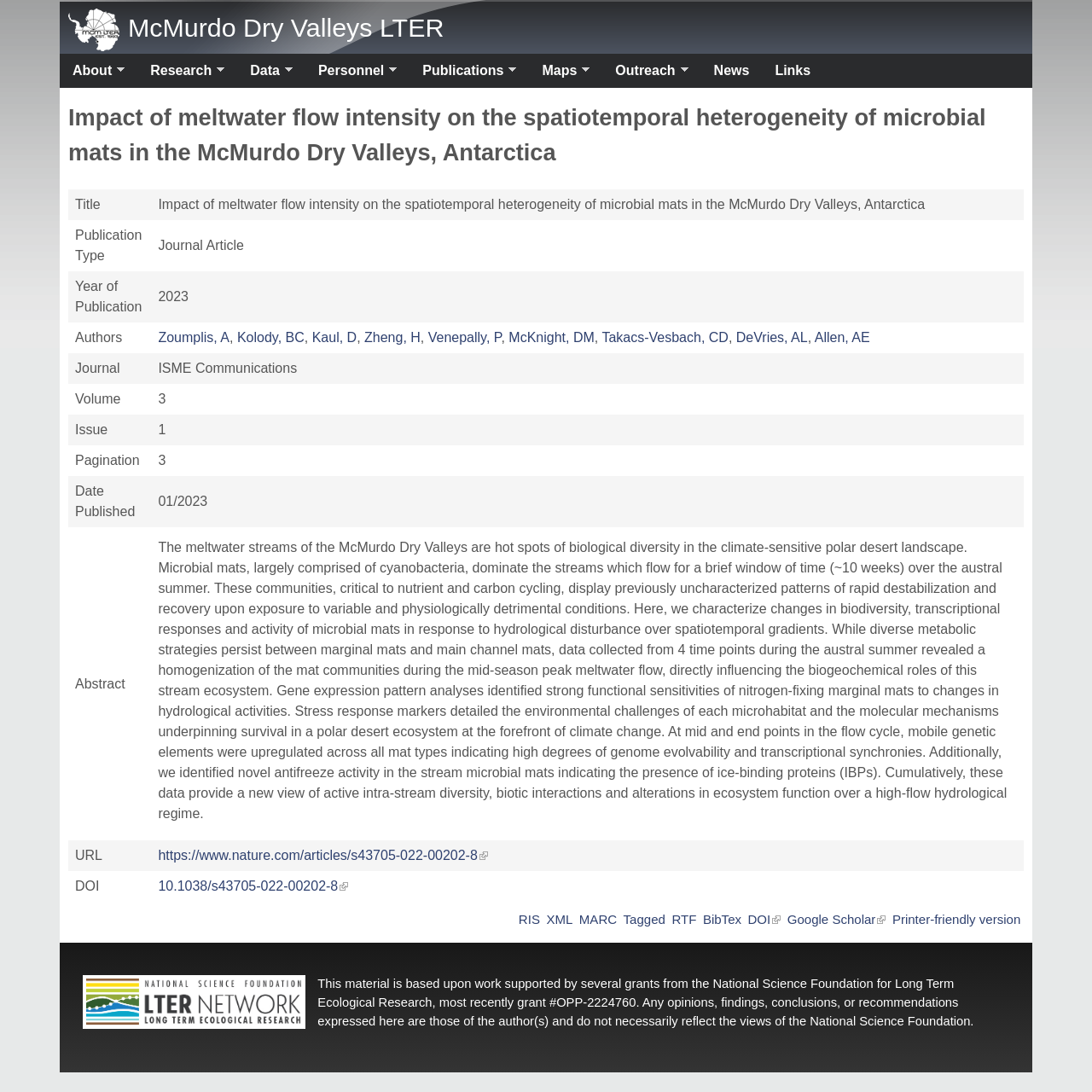Identify the bounding box coordinates for the element you need to click to achieve the following task: "Visit the URL of the article". The coordinates must be four float values ranging from 0 to 1, formatted as [left, top, right, bottom].

[0.145, 0.777, 0.437, 0.79]